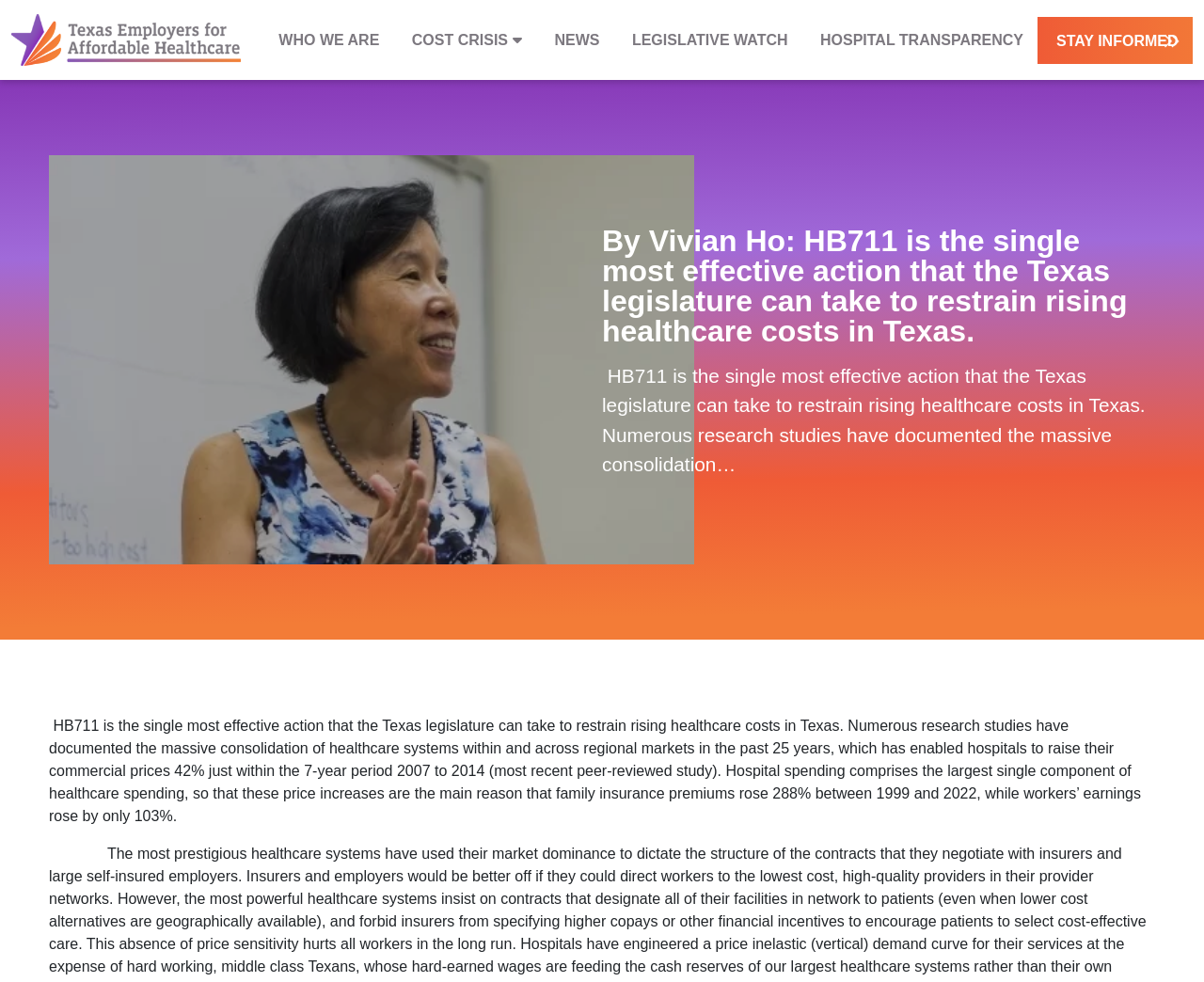Carefully examine the image and provide an in-depth answer to the question: What is the main reason for the increase in family insurance premiums?

According to the text, hospital spending comprises the largest single component of healthcare spending, and hospital price increases are the main reason that family insurance premiums rose 288% between 1999 and 2022.